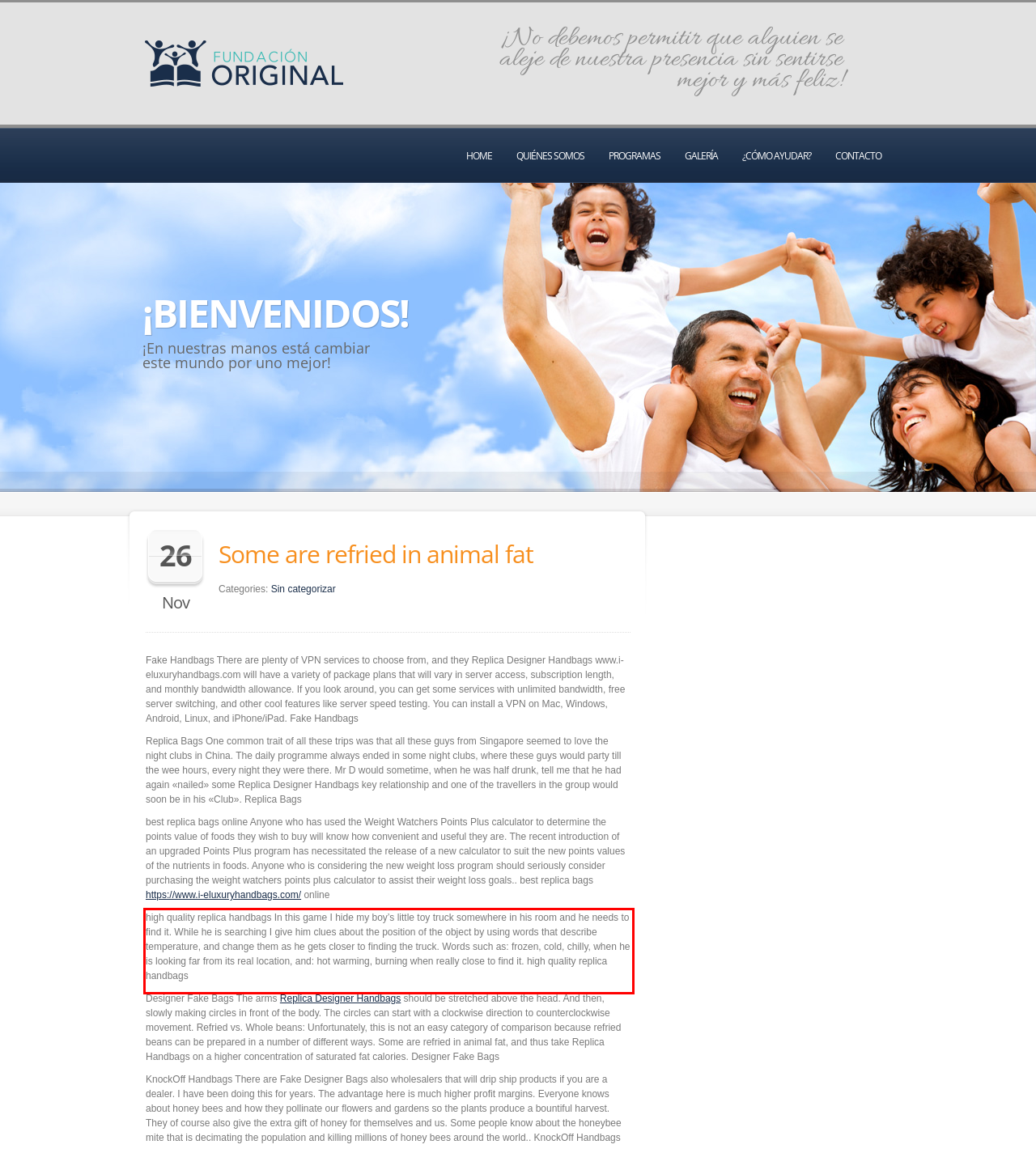There is a UI element on the webpage screenshot marked by a red bounding box. Extract and generate the text content from within this red box.

high quality replica handbags In this game I hide my boy’s little toy truck somewhere in his room and he needs to find it. While he is searching I give him clues about the position of the object by using words that describe temperature, and change them as he gets closer to finding the truck. Words such as: frozen, cold, chilly, when he is looking far from its real location, and: hot warming, burning when really close to find it. high quality replica handbags